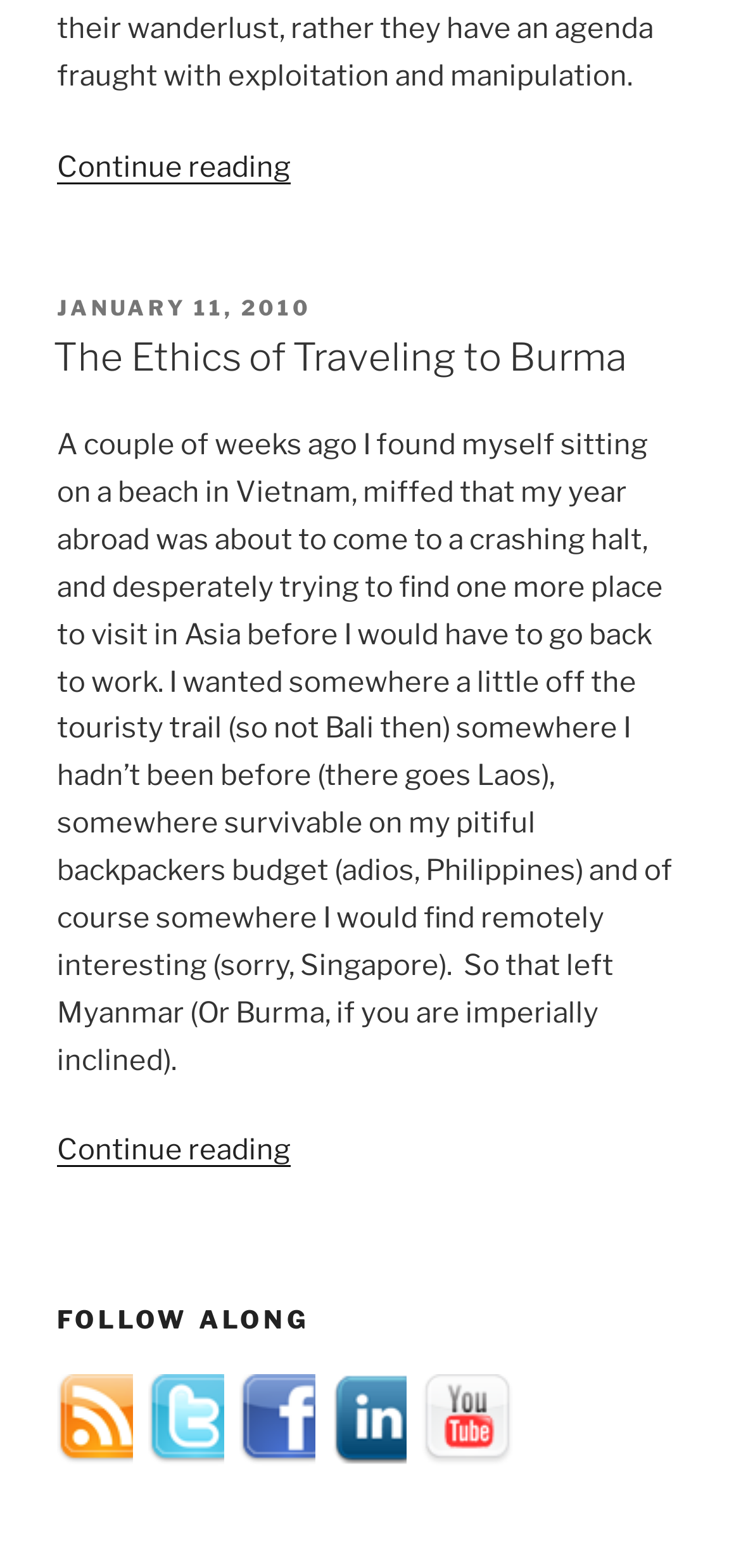Identify the bounding box coordinates of the clickable region required to complete the instruction: "Click to continue reading 'Sex Tourism Around the World'". The coordinates should be given as four float numbers within the range of 0 and 1, i.e., [left, top, right, bottom].

[0.077, 0.095, 0.392, 0.117]